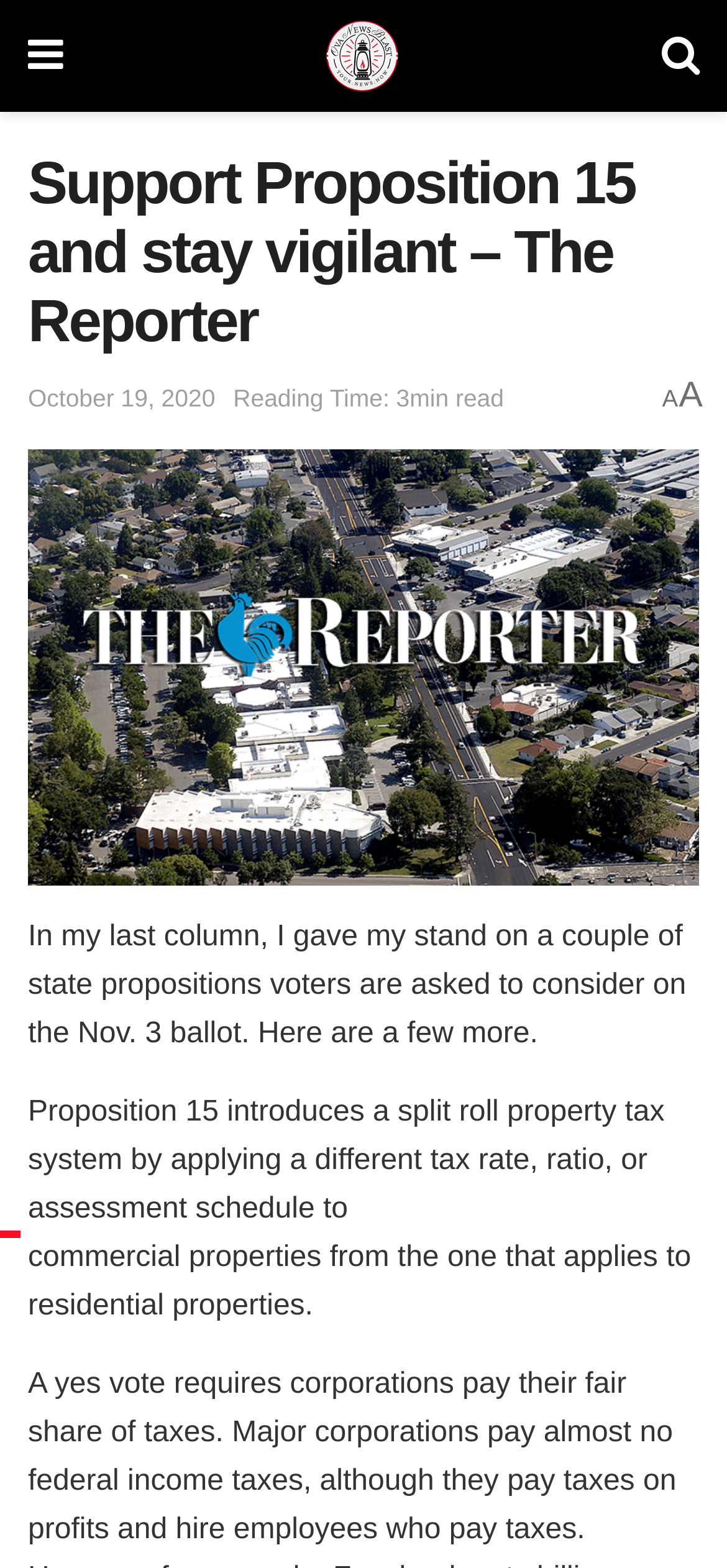Identify the bounding box for the UI element described as: "last reply Feb 2008". Ensure the coordinates are four float numbers between 0 and 1, formatted as [left, top, right, bottom].

None